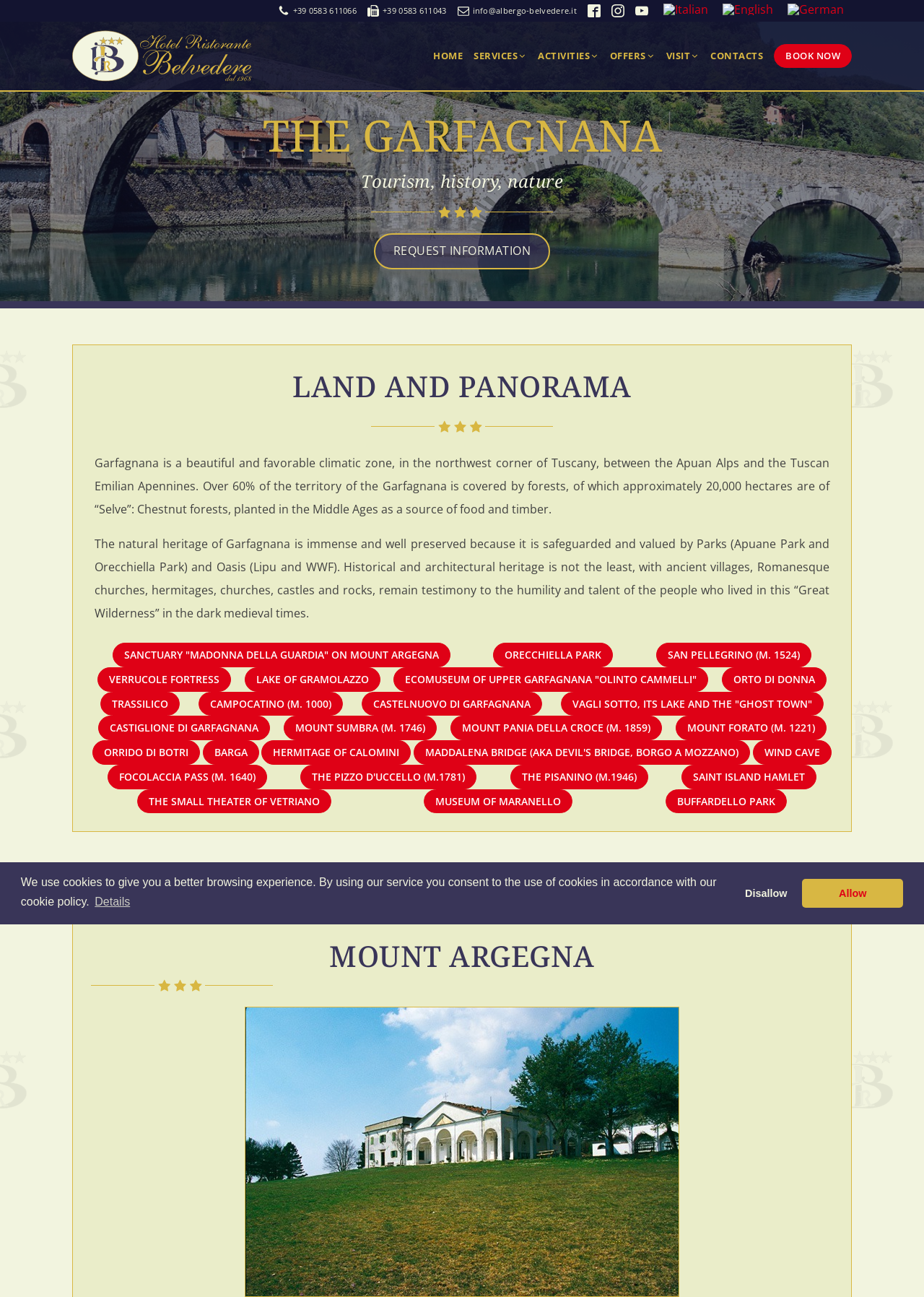Find and indicate the bounding box coordinates of the region you should select to follow the given instruction: "Click the SANCTUARY "MADONNA DELLA GUARDIA" ON MOUNT ARGEGNA link".

[0.122, 0.496, 0.487, 0.514]